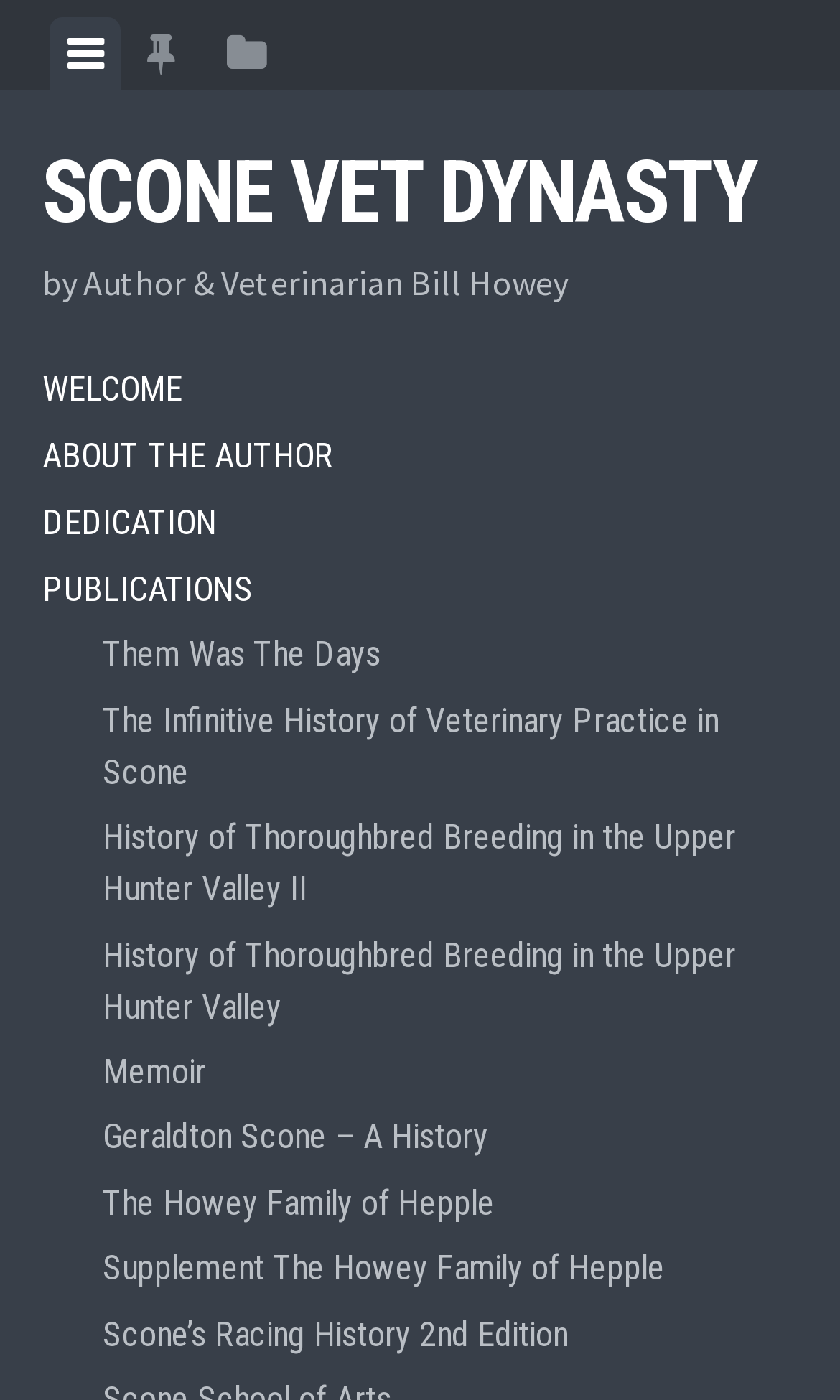Can you identify the bounding box coordinates of the clickable region needed to carry out this instruction: 'Read about the author'? The coordinates should be four float numbers within the range of 0 to 1, stated as [left, top, right, bottom].

[0.05, 0.302, 0.95, 0.349]